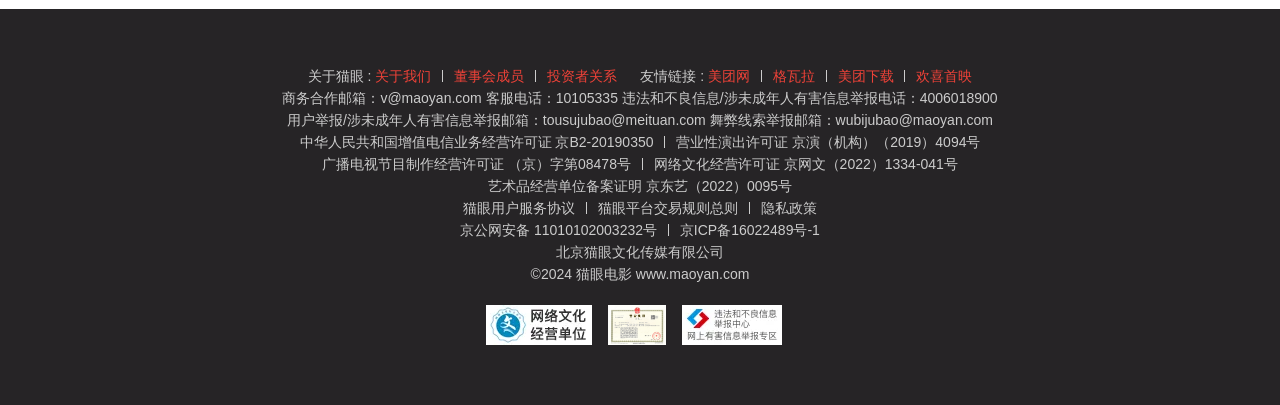Determine the bounding box coordinates for the area that should be clicked to carry out the following instruction: "Visit '美团网'".

[0.553, 0.168, 0.586, 0.207]